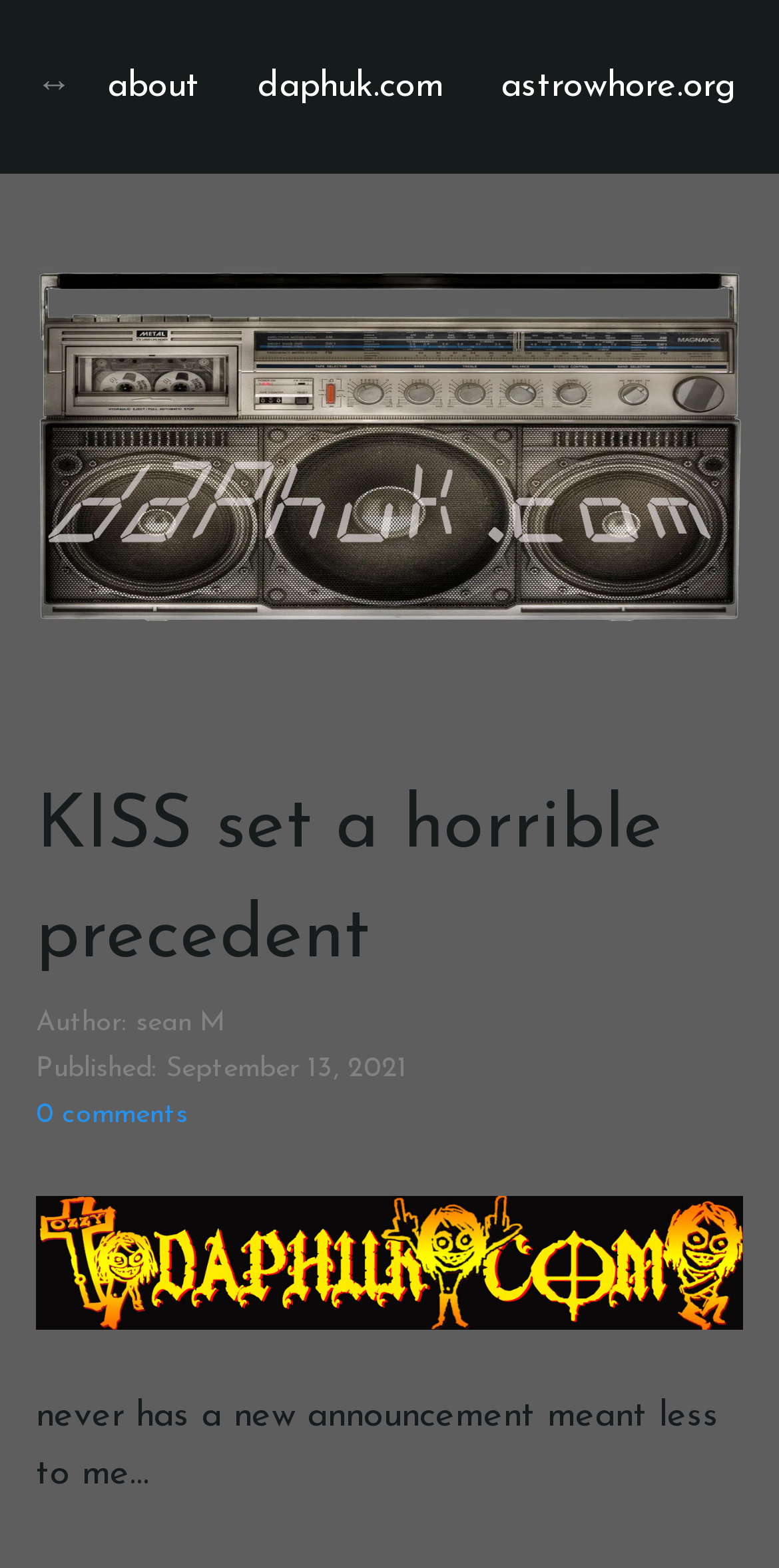What is the first sentence of the article?
Your answer should be a single word or phrase derived from the screenshot.

never has a new announcement meant less to me…